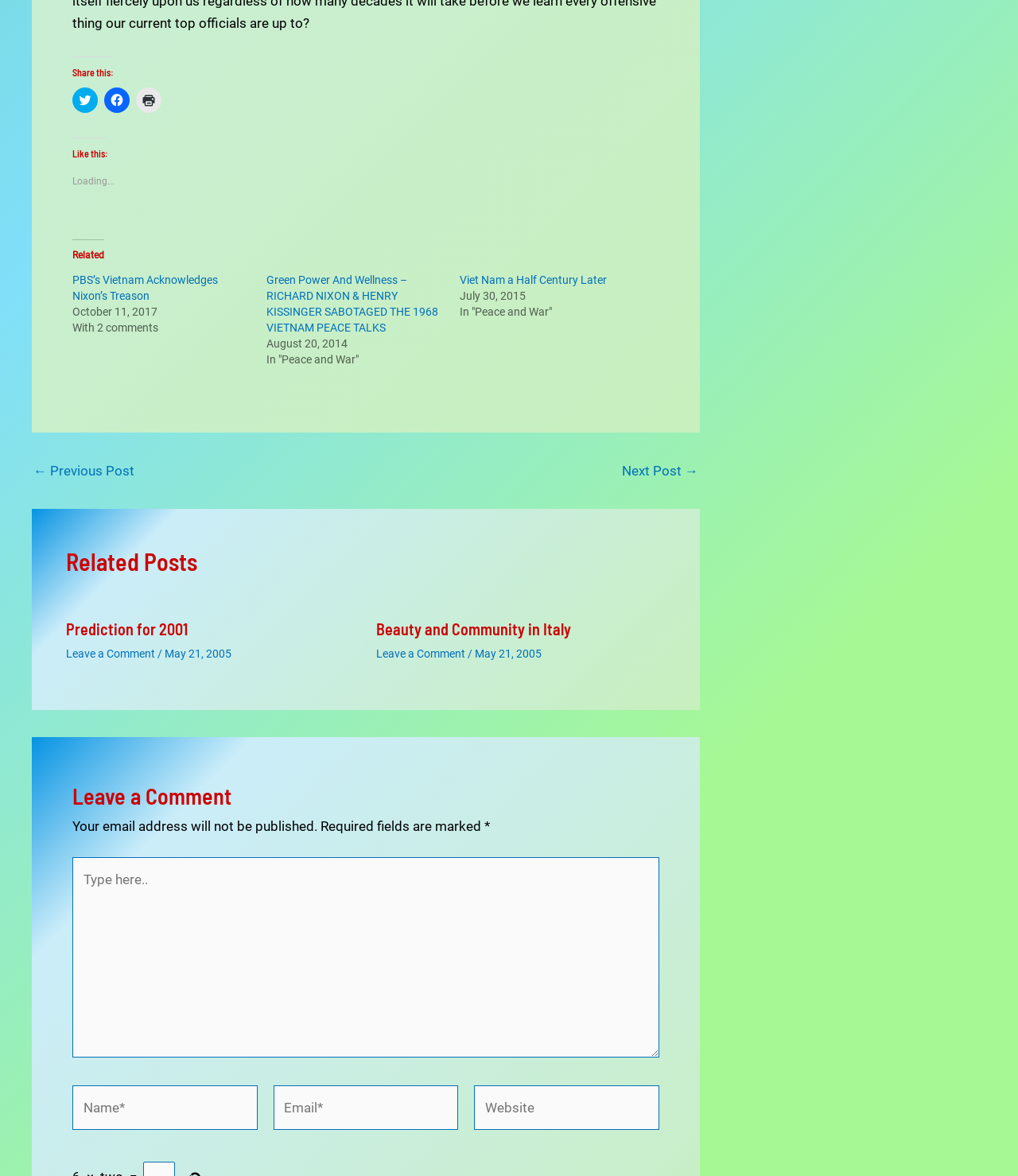Please provide a one-word or phrase answer to the question: 
What is the purpose of the 'Next Post' and 'Previous Post' links?

Post navigation